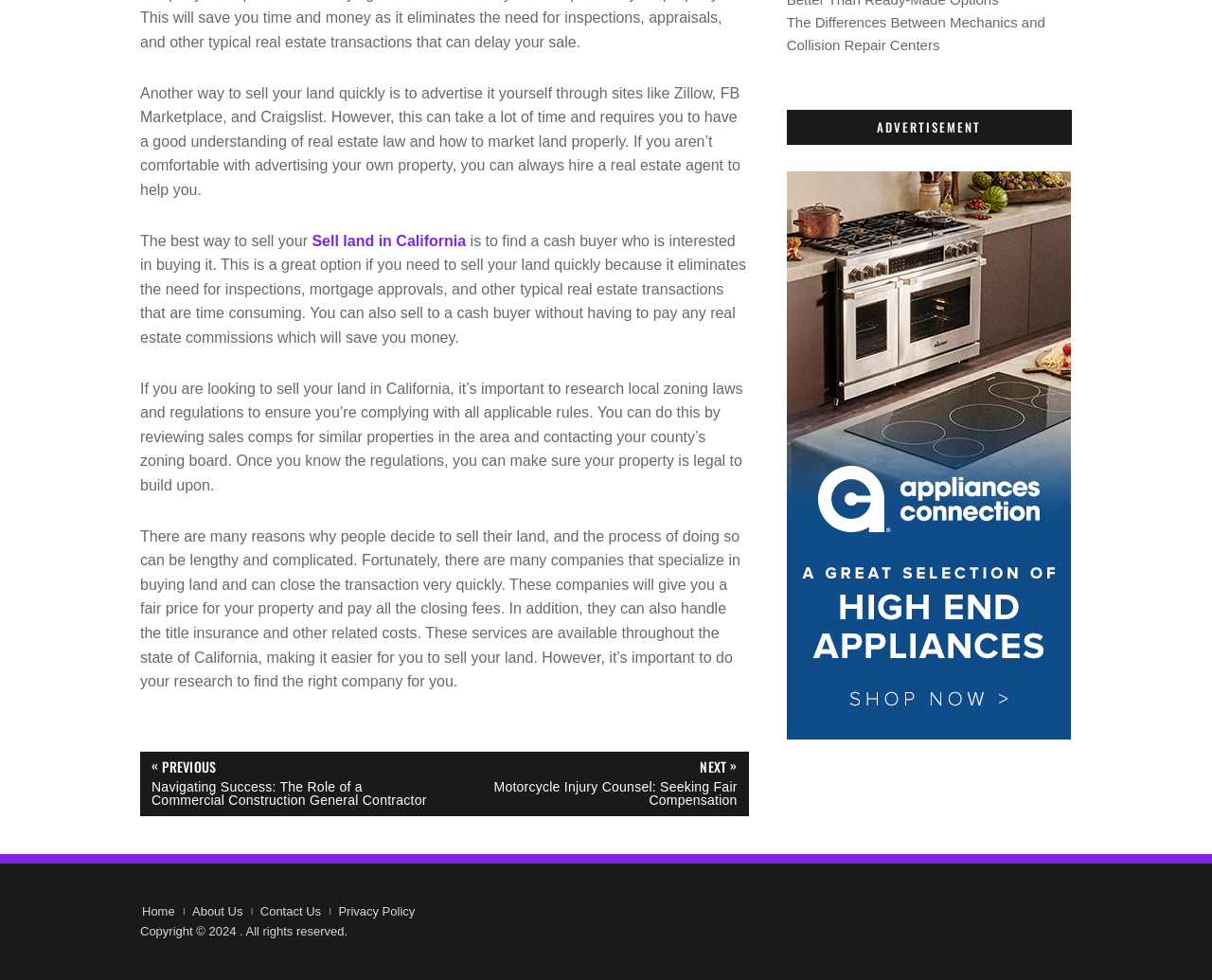Determine the bounding box for the UI element as described: "Home". The coordinates should be represented as four float numbers between 0 and 1, formatted as [left, top, right, bottom].

[0.117, 0.922, 0.144, 0.937]